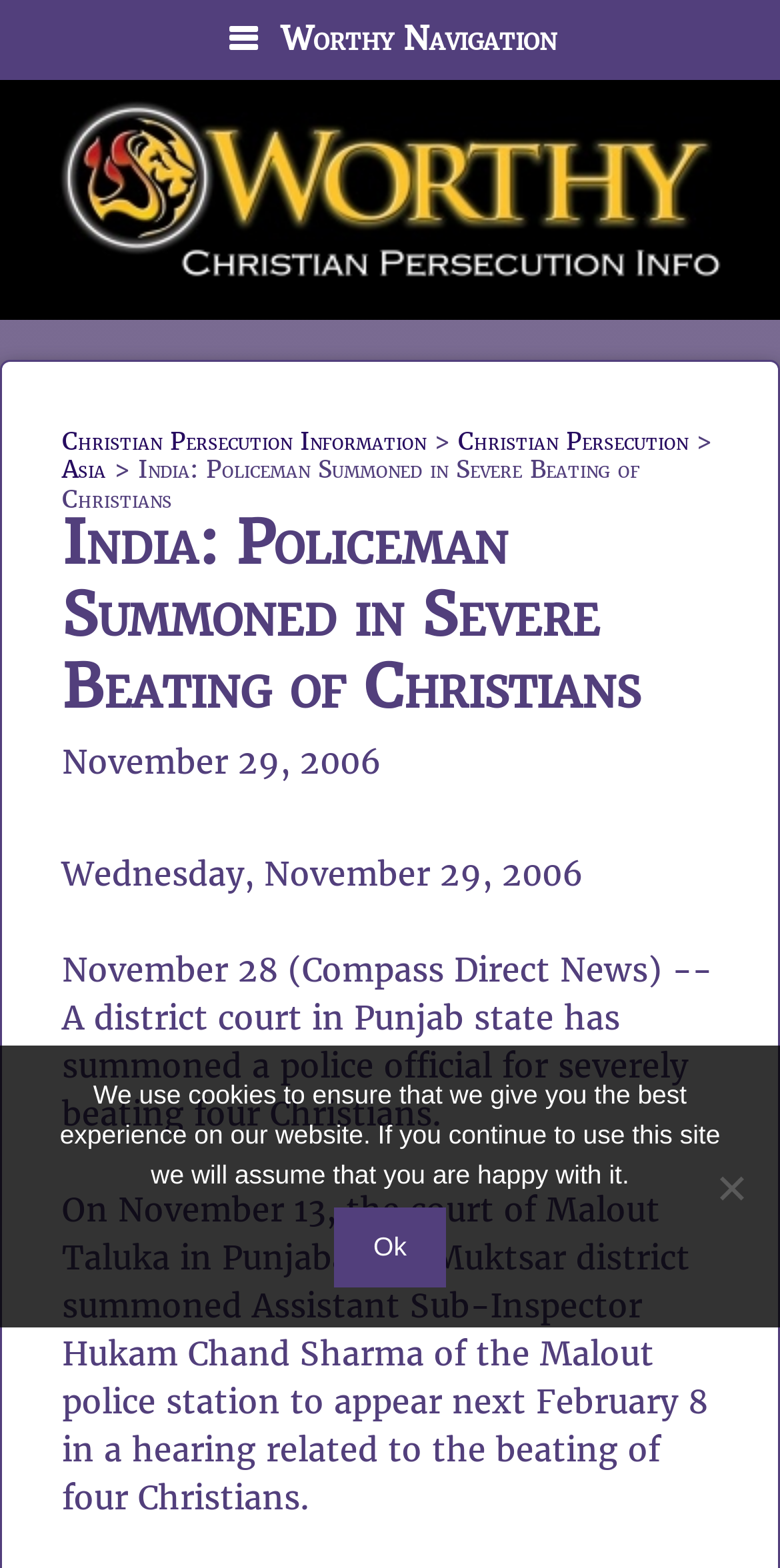Using the information from the screenshot, answer the following question thoroughly:
In which district did the beating of Christians occur?

I found the district where the beating of Christians occurred by reading the static text inside the paragraph element, which mentions 'the court of Malout Taluka in Punjab’s Muktsar district'.